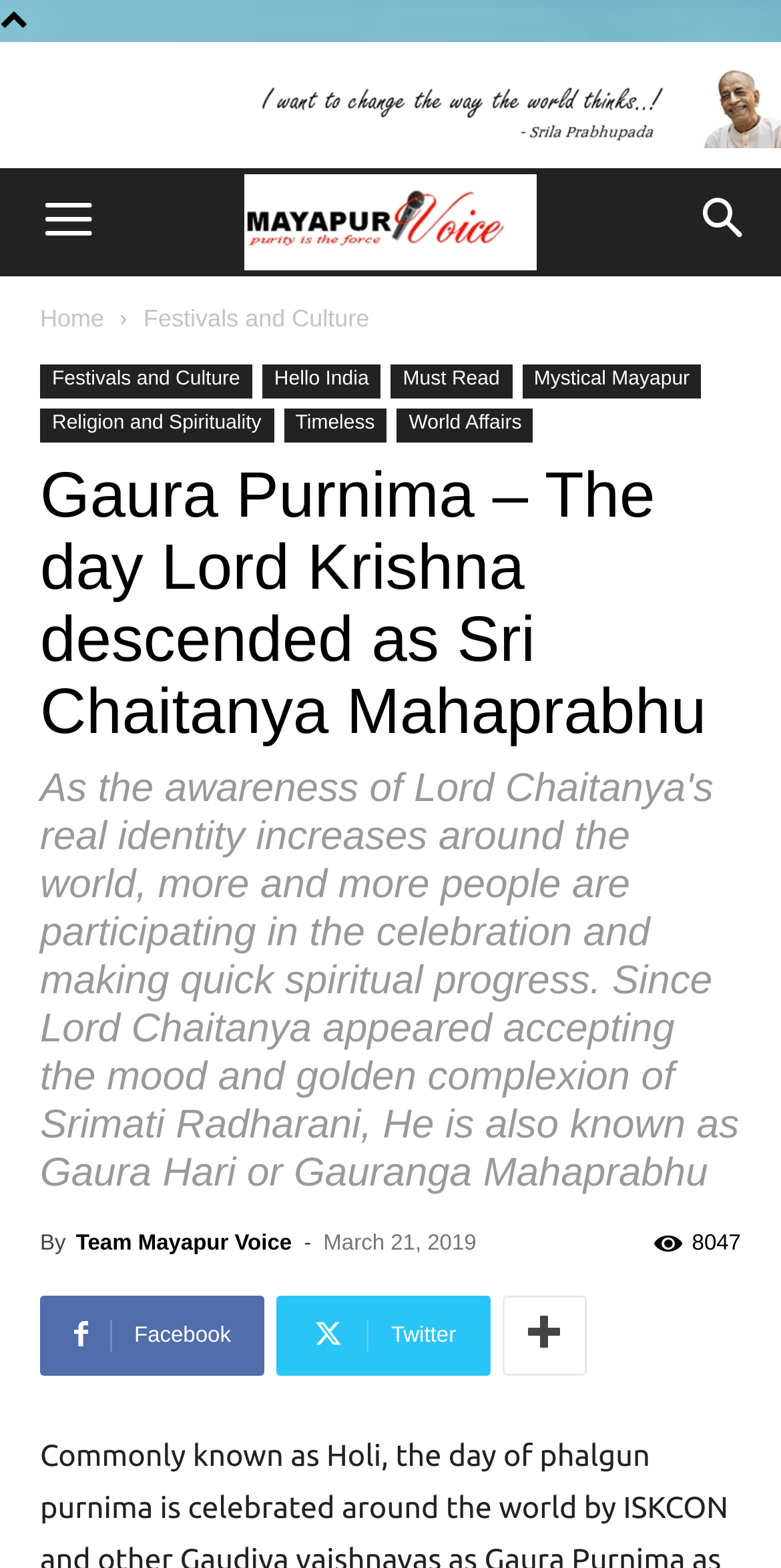What is the date of the article?
Using the information presented in the image, please offer a detailed response to the question.

I determined the date of the article by looking at the time element with the text 'March 21, 2019' at coordinates [0.414, 0.786, 0.61, 0.801].